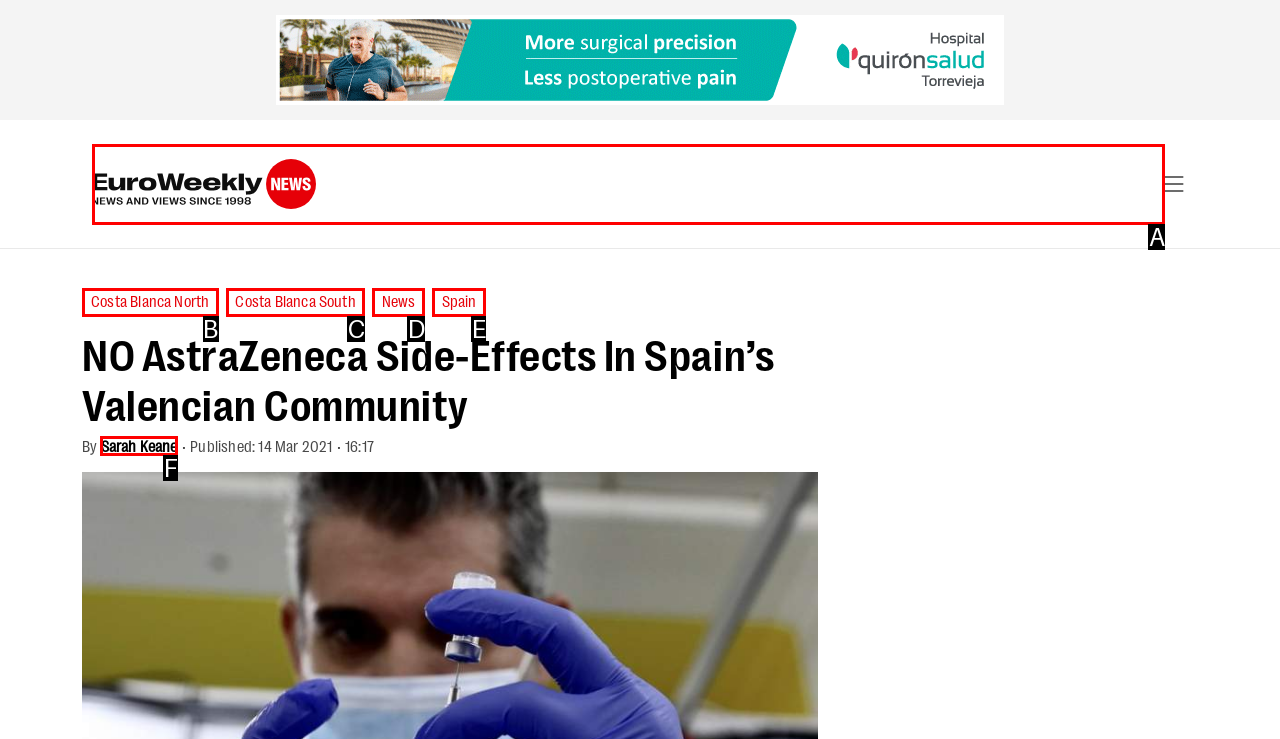From the given options, choose the HTML element that aligns with the description: Prom Mini Sessions here. Respond with the letter of the selected element.

None